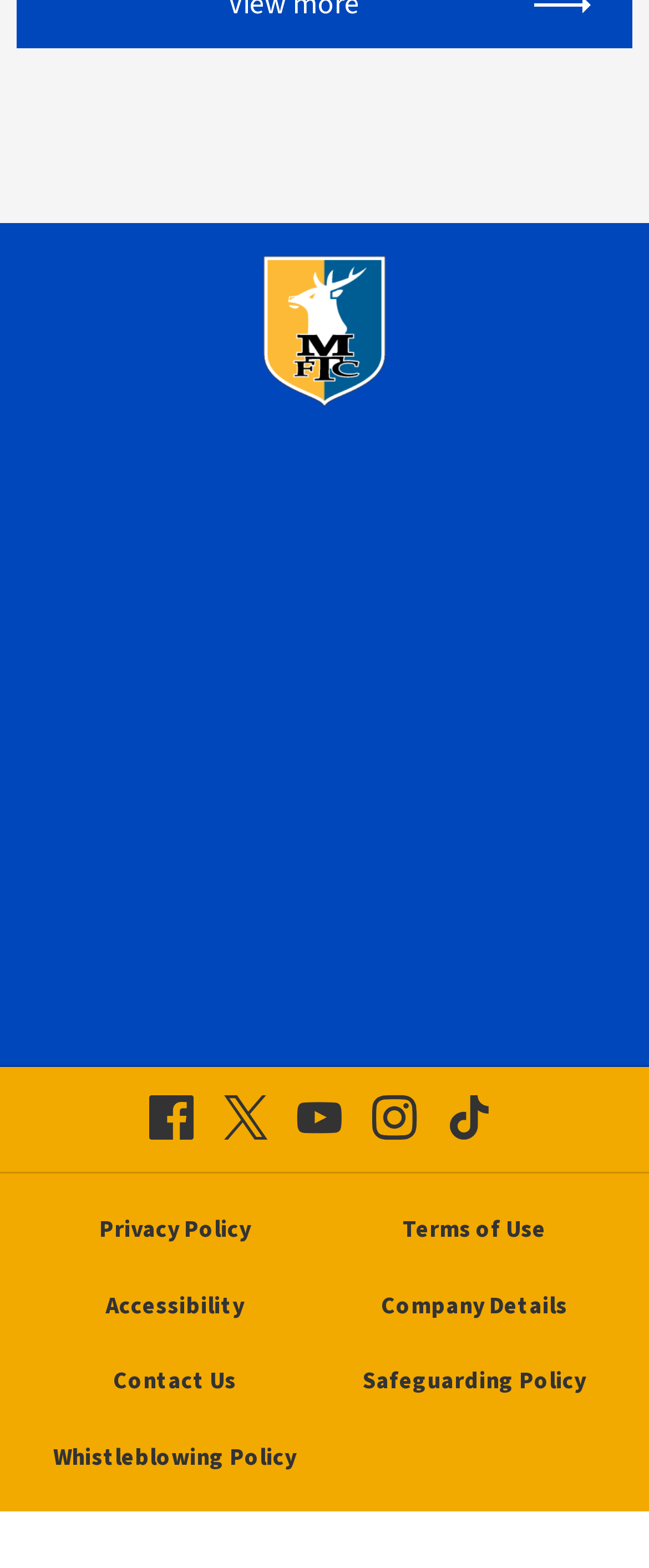Could you determine the bounding box coordinates of the clickable element to complete the instruction: "Visit YouTube"? Provide the coordinates as four float numbers between 0 and 1, i.e., [left, top, right, bottom].

[0.458, 0.696, 0.527, 0.737]